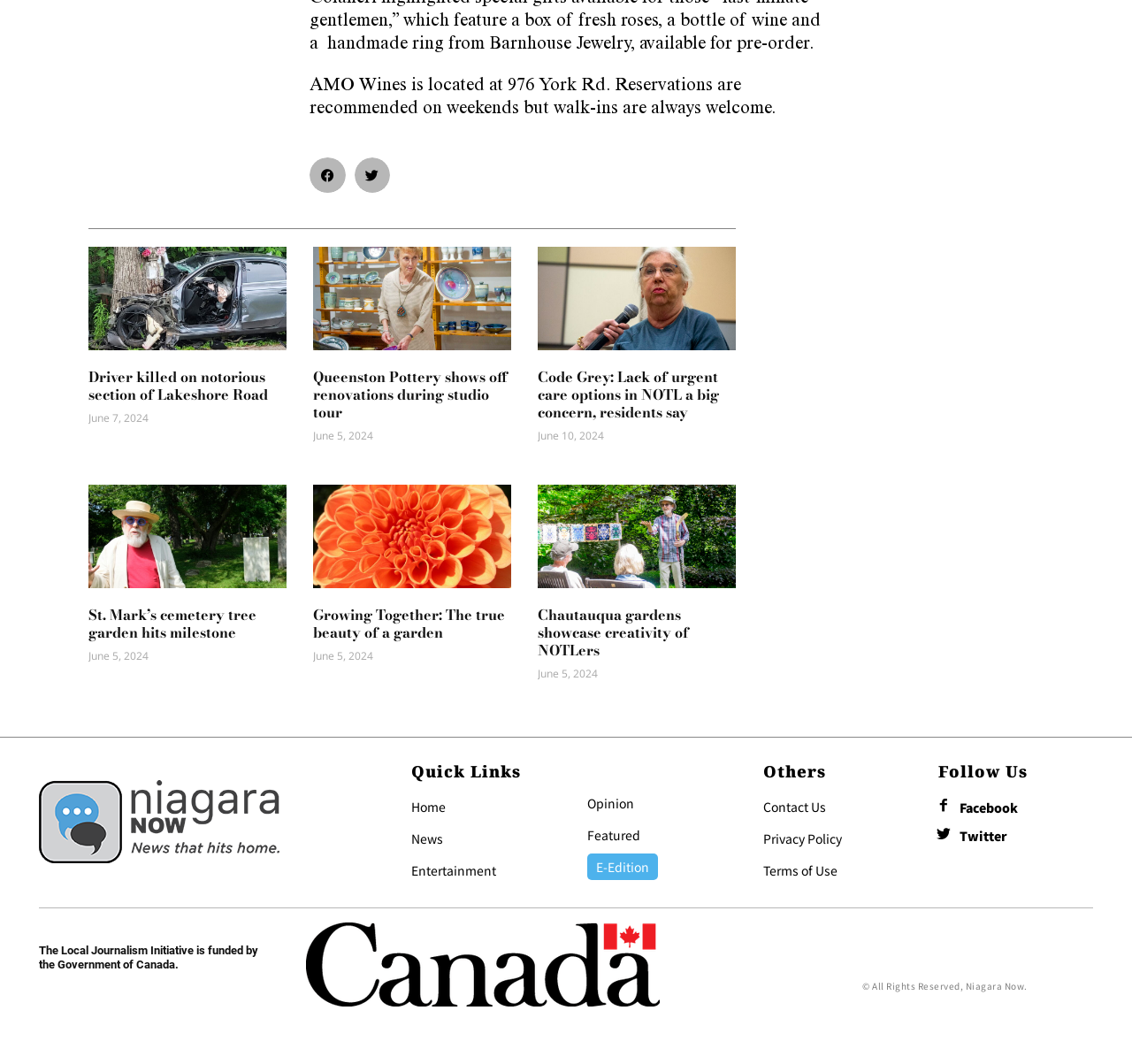Based on the element description Computex 2024, identify the bounding box of the UI element in the given webpage screenshot. The coordinates should be in the format (top-left x, top-left y, bottom-right x, bottom-right y) and must be between 0 and 1.

None